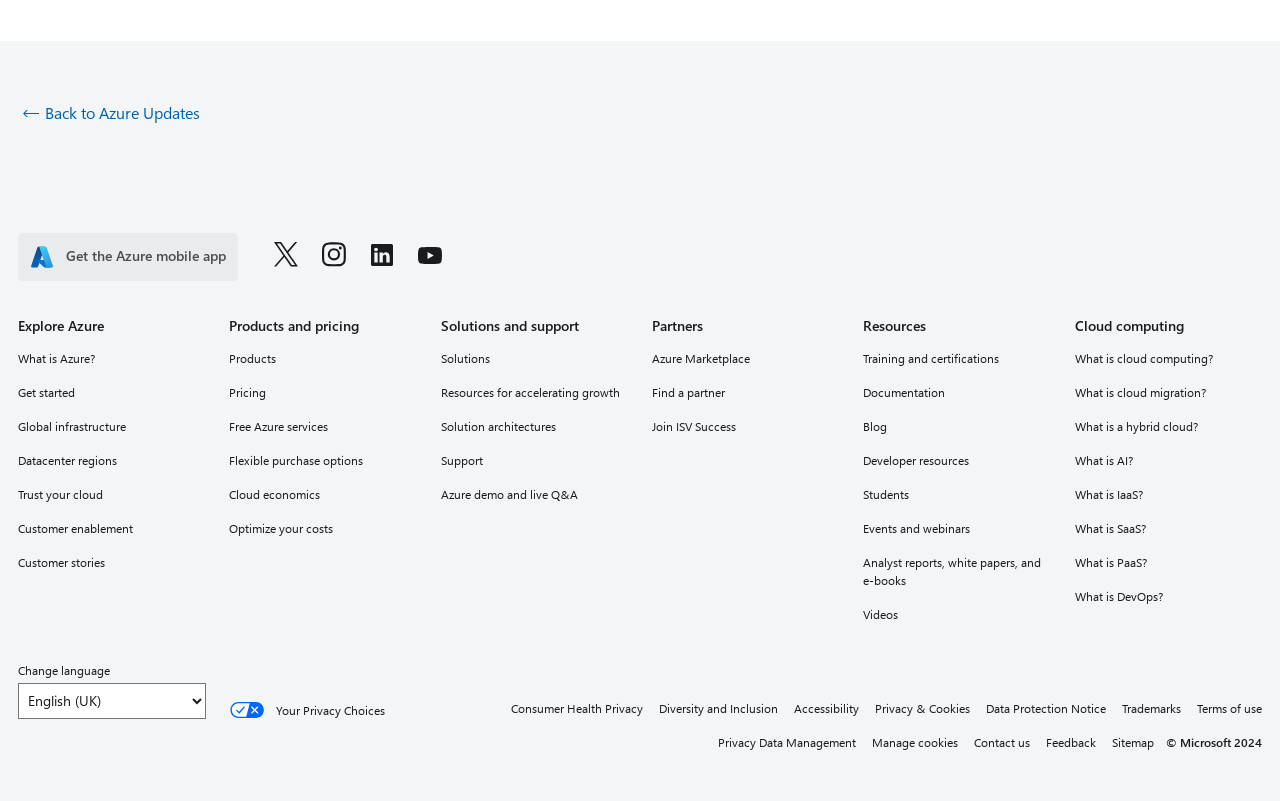Identify the coordinates of the bounding box for the element described below: "What is cloud computing?". Return the coordinates as four float numbers between 0 and 1: [left, top, right, bottom].

[0.84, 0.433, 0.986, 0.46]